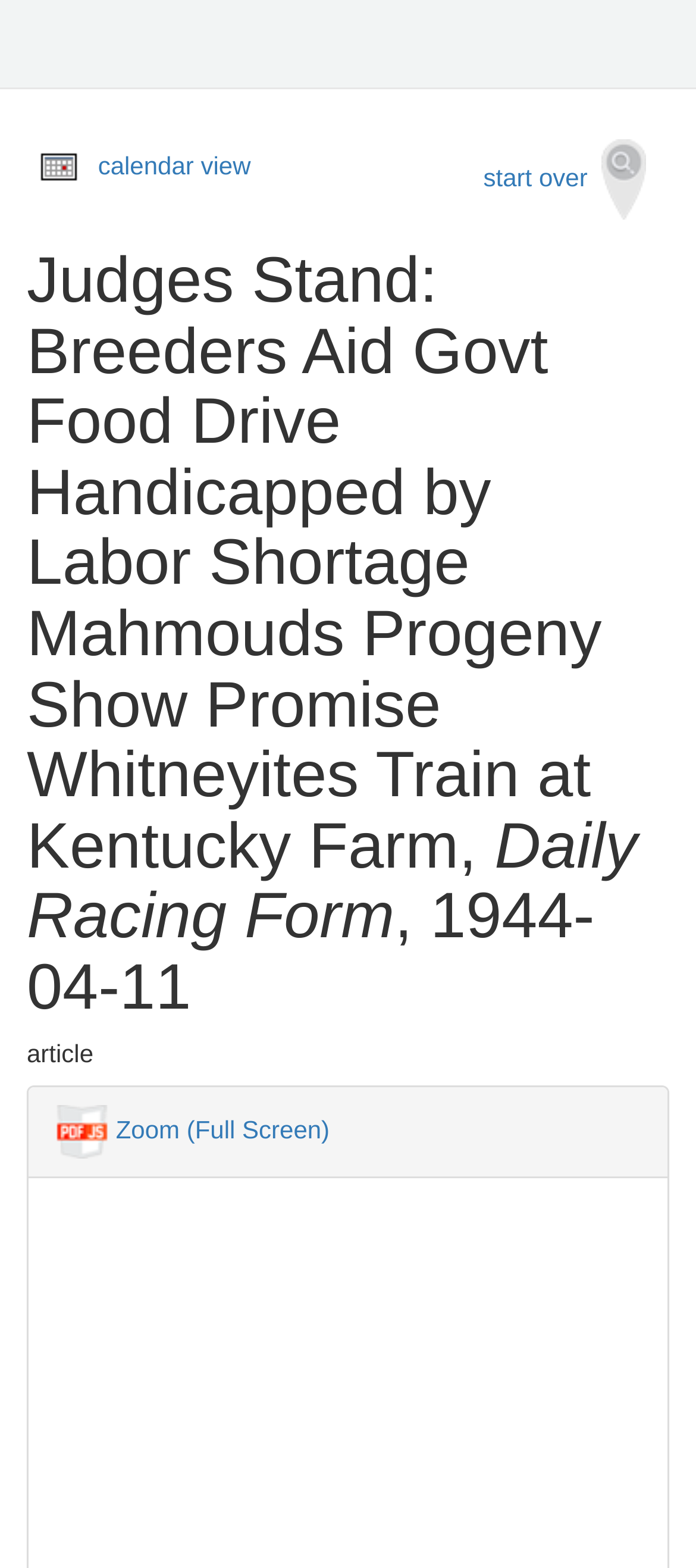Give a one-word or phrase response to the following question: What is the function of the icon on the top left?

calendar icon